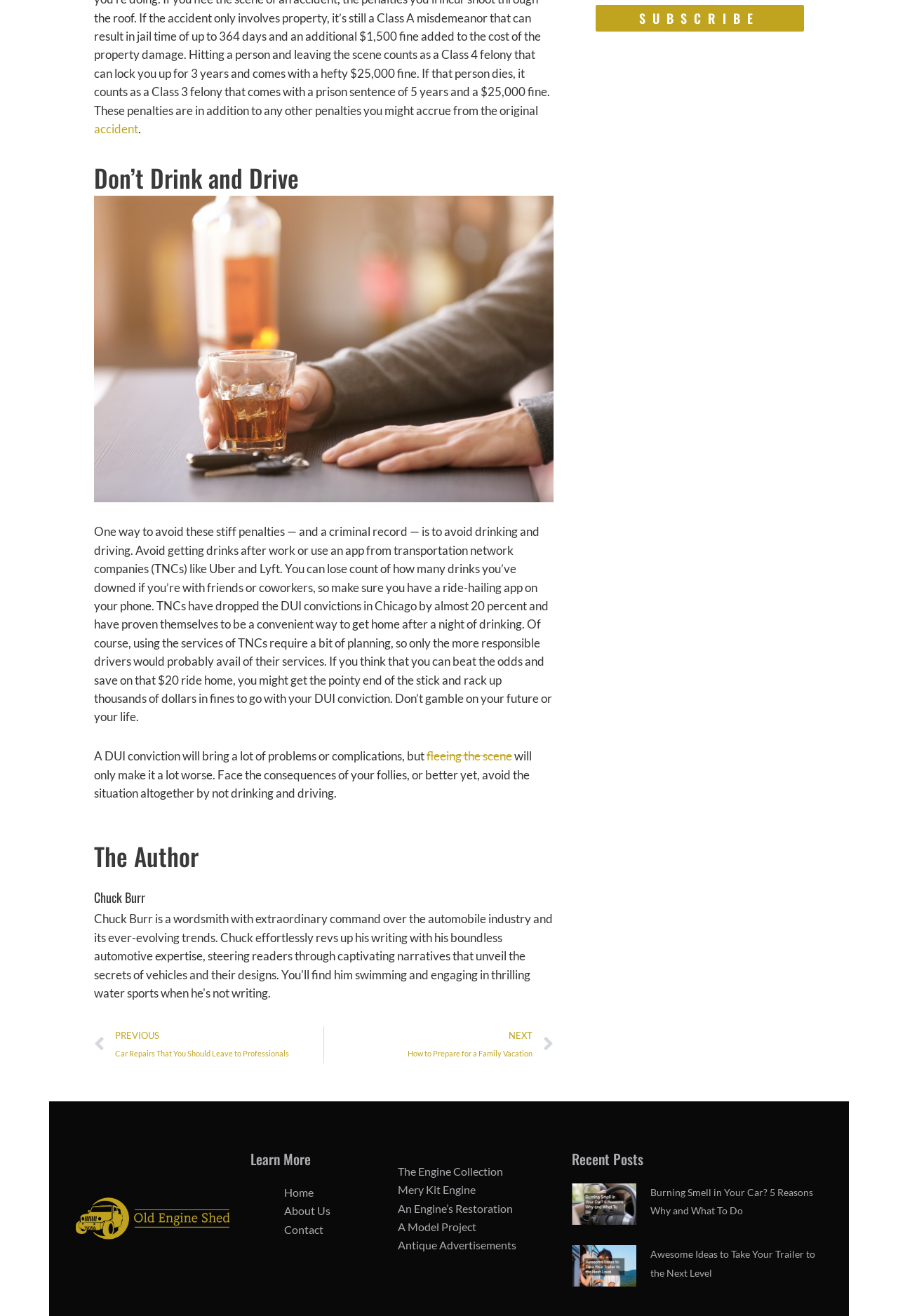Use one word or a short phrase to answer the question provided: 
Who is the author of the article?

Chuck Burr